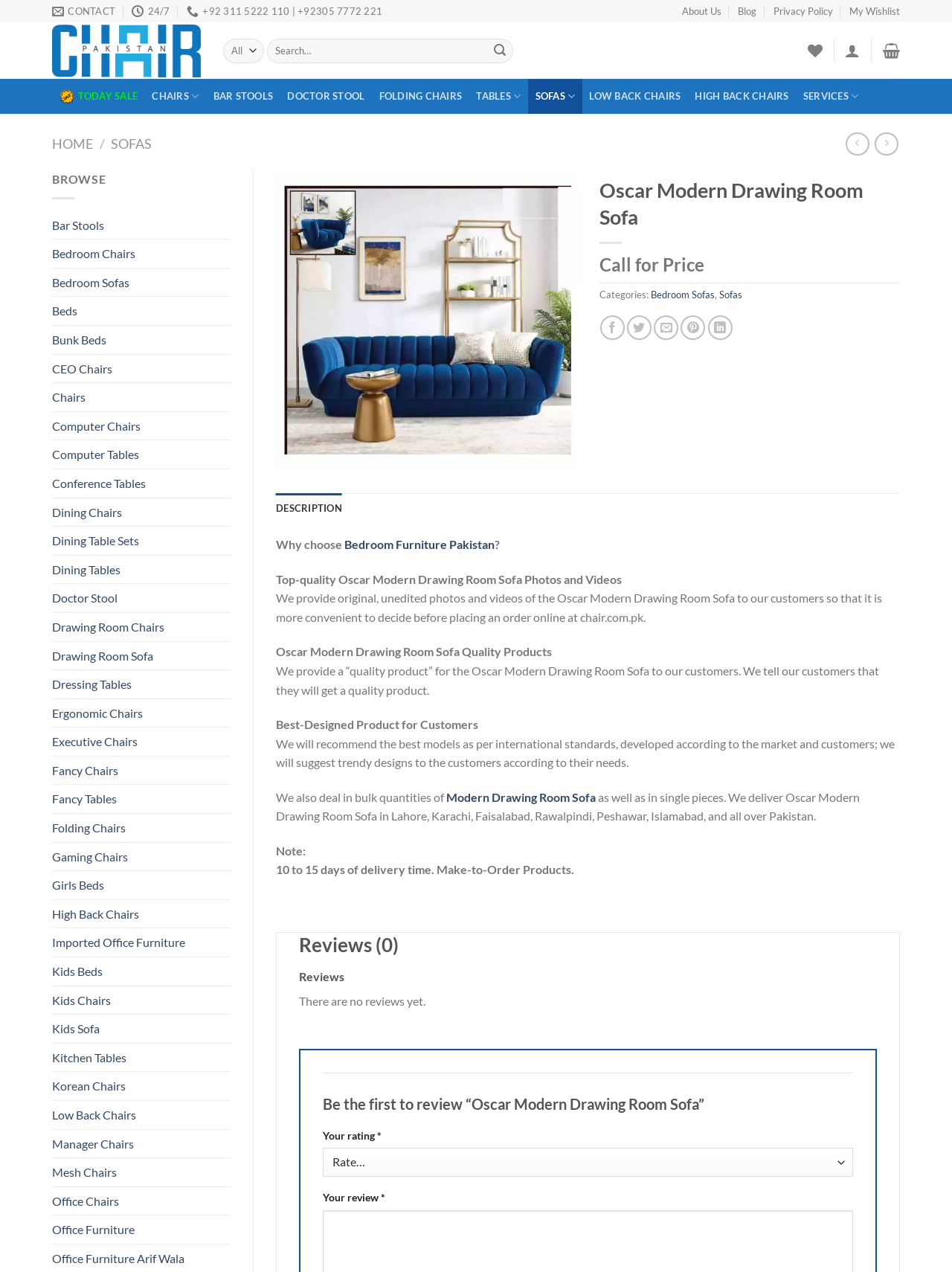Determine the bounding box coordinates of the region that needs to be clicked to achieve the task: "Browse sofas".

[0.555, 0.062, 0.612, 0.09]